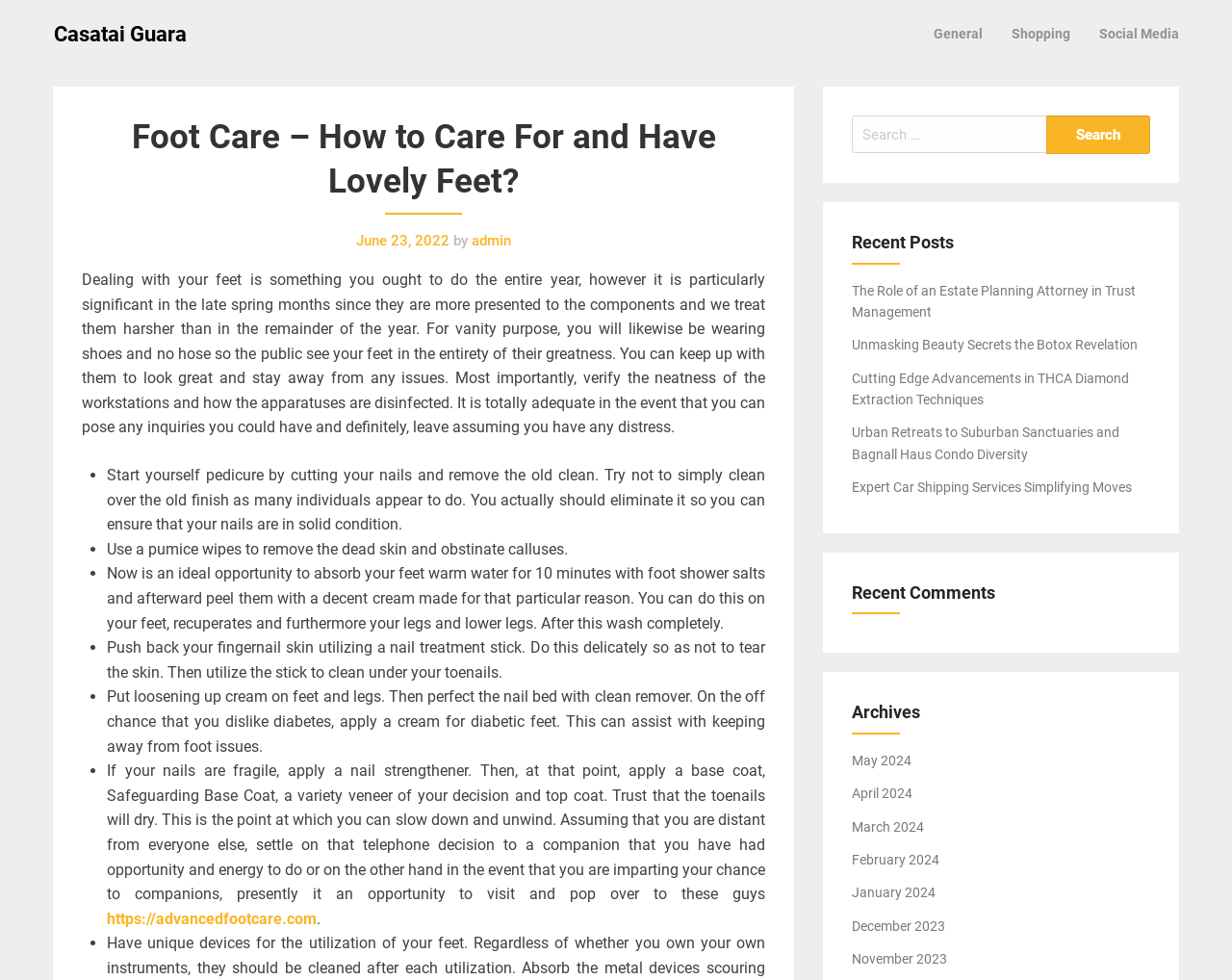Look at the image and answer the question in detail:
What is the purpose of using a nail strengthener?

The purpose of using a nail strengthener is mentioned in the last step of the pedicure process, which is to strengthen fragile nails. This is necessary to ensure that the nails are in good condition before applying a base coat and nail polish.